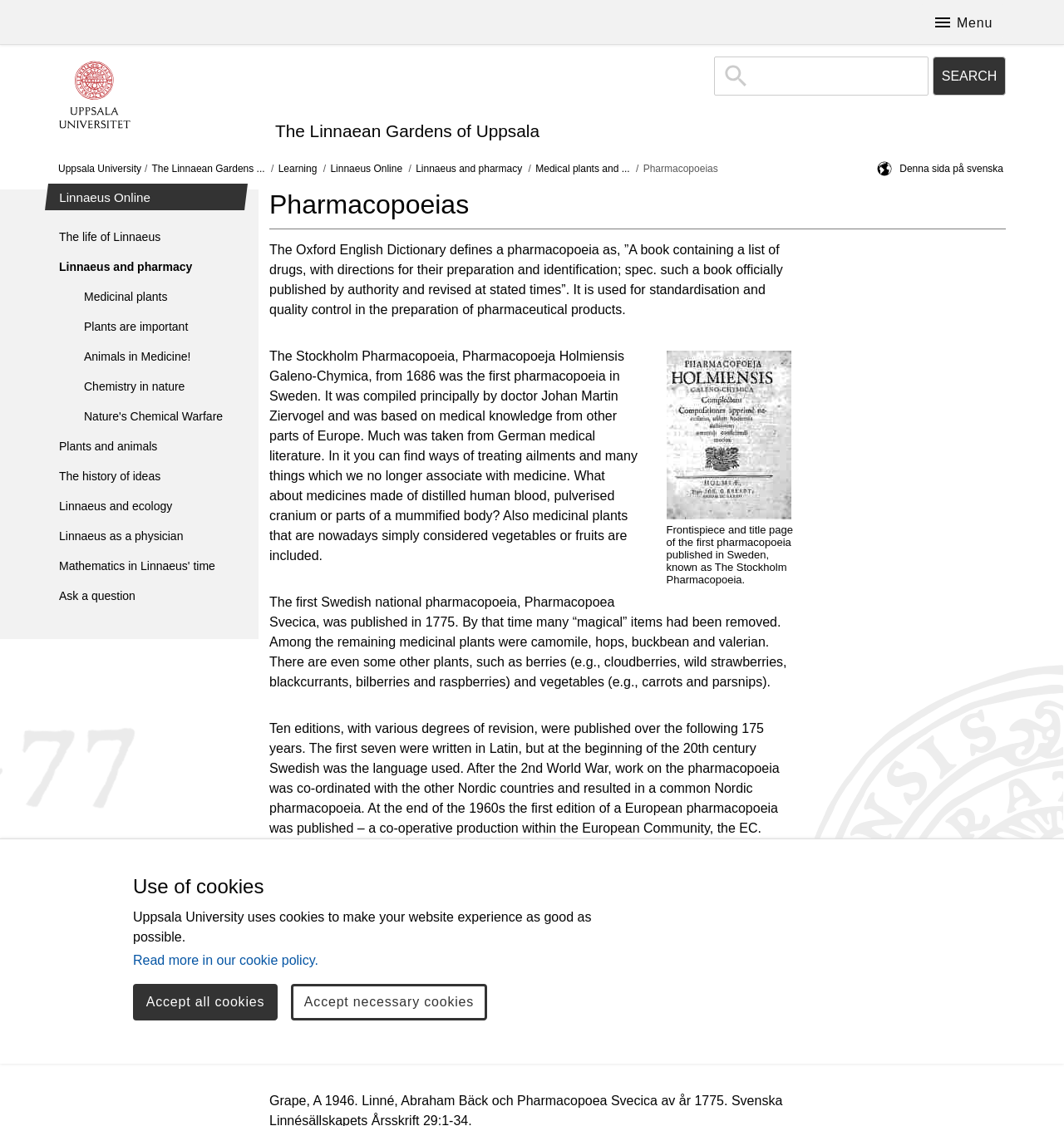Please find the bounding box coordinates of the element that needs to be clicked to perform the following instruction: "Go to 'Linnaeus Online'". The bounding box coordinates should be four float numbers between 0 and 1, represented as [left, top, right, bottom].

[0.044, 0.163, 0.231, 0.187]